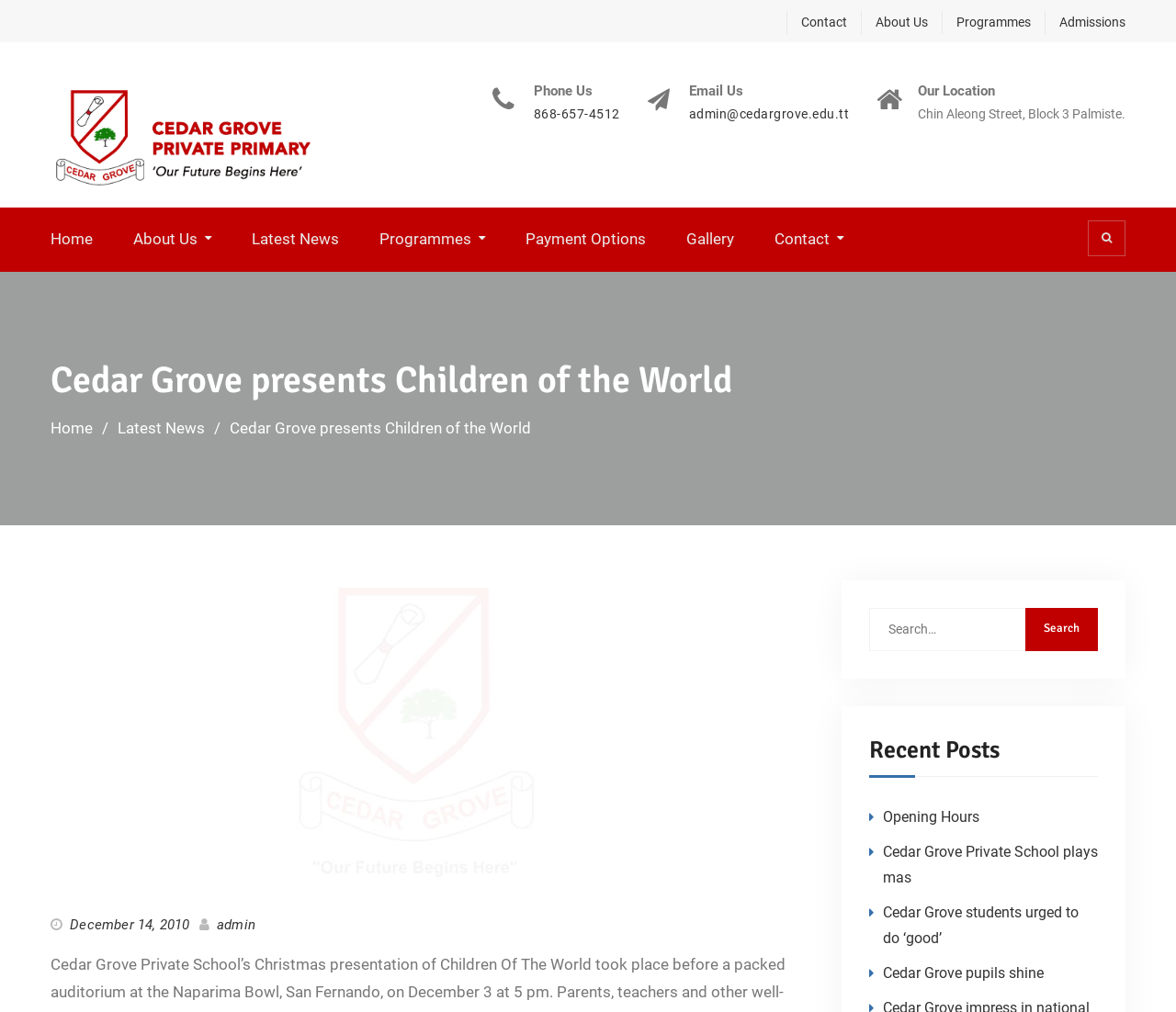Provide the bounding box coordinates of the area you need to click to execute the following instruction: "View Latest News".

[0.214, 0.223, 0.288, 0.25]